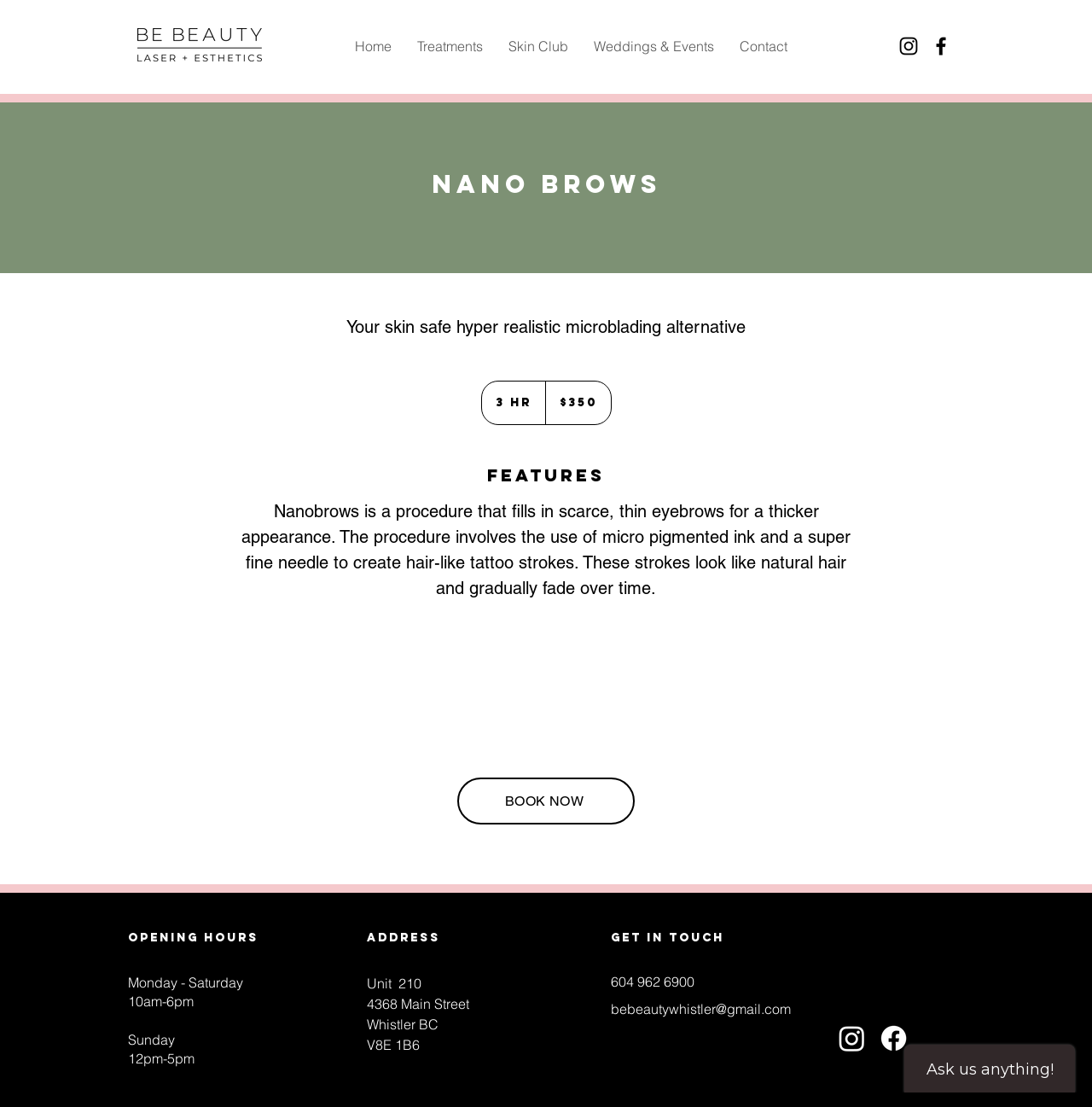How can I contact Be Beauty Laser & Esthetics?
Ensure your answer is thorough and detailed.

I found the contact information by looking at the 'Get in touch' section, where it lists the phone number and email address.